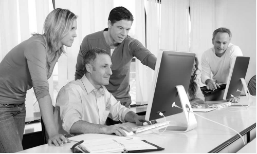How many people are in the image?
Look at the webpage screenshot and answer the question with a detailed explanation.

There are four people in the image: a man in the foreground, a woman on his left, a man behind them, and another man working on his own computer in the background.